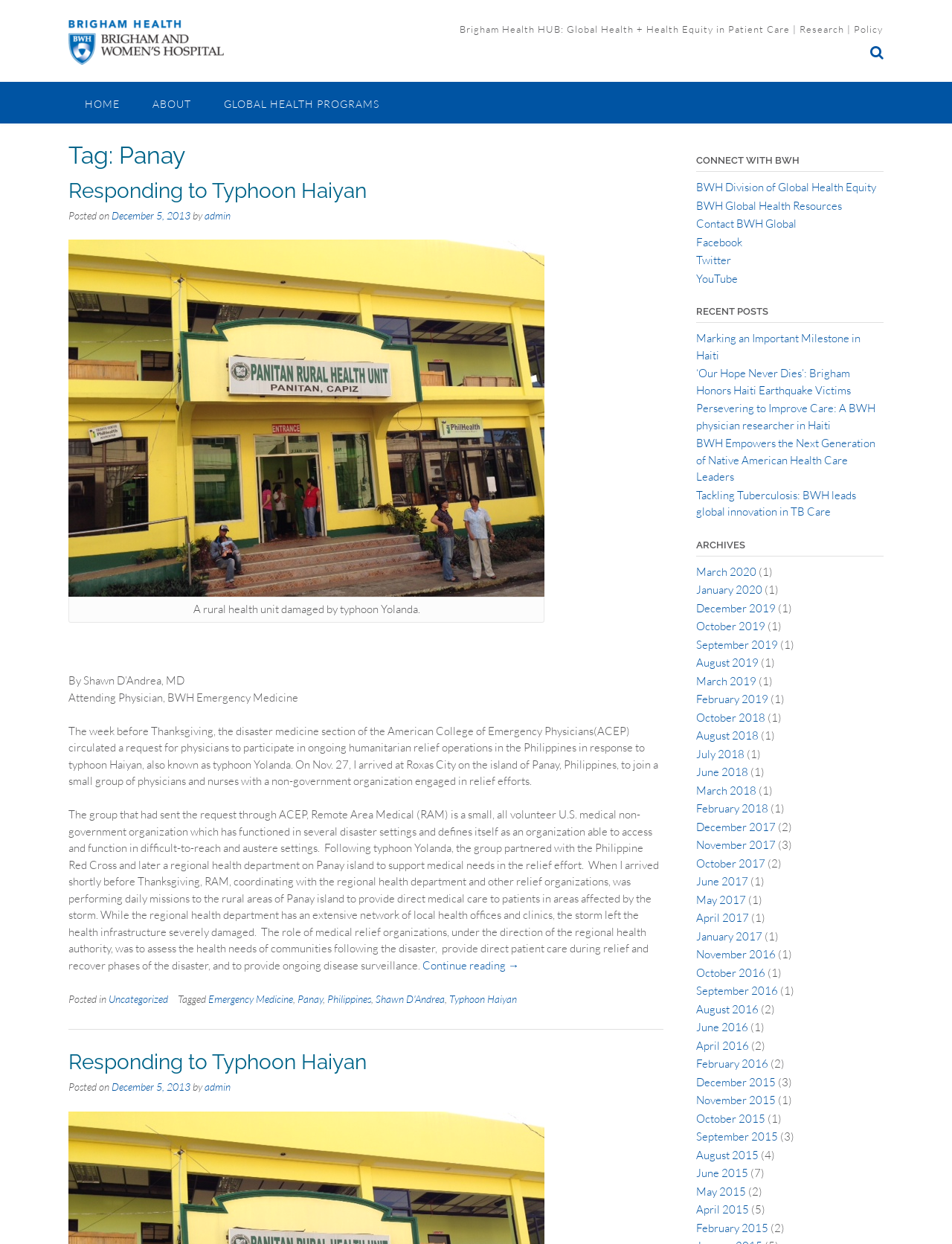Find and provide the bounding box coordinates for the UI element described here: "BWH Global Health Resources". The coordinates should be given as four float numbers between 0 and 1: [left, top, right, bottom].

[0.731, 0.159, 0.884, 0.171]